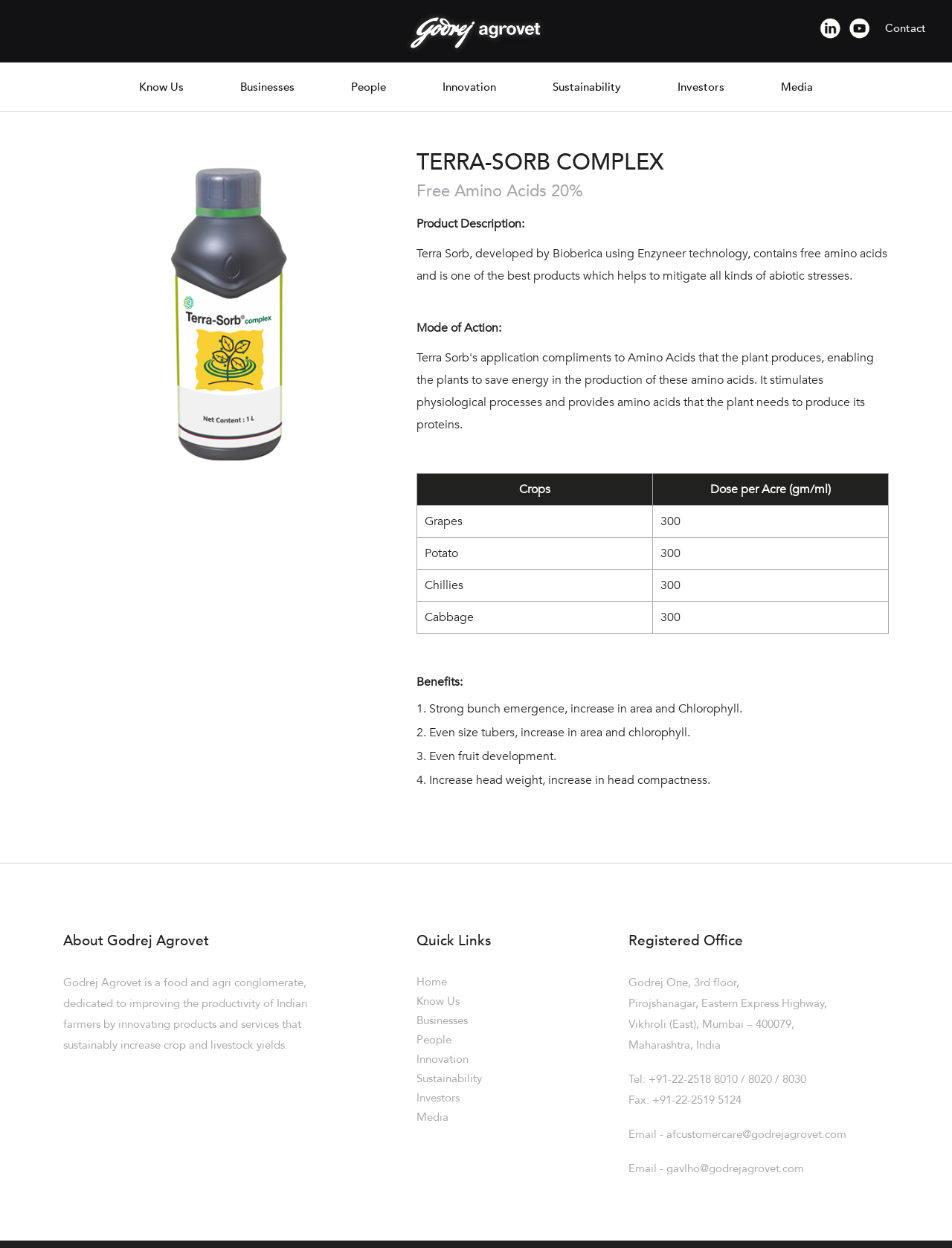Locate the bounding box coordinates of the element I should click to achieve the following instruction: "Click the Email - afcustomercare@godrejagrovet.com link".

[0.66, 0.9, 0.889, 0.917]